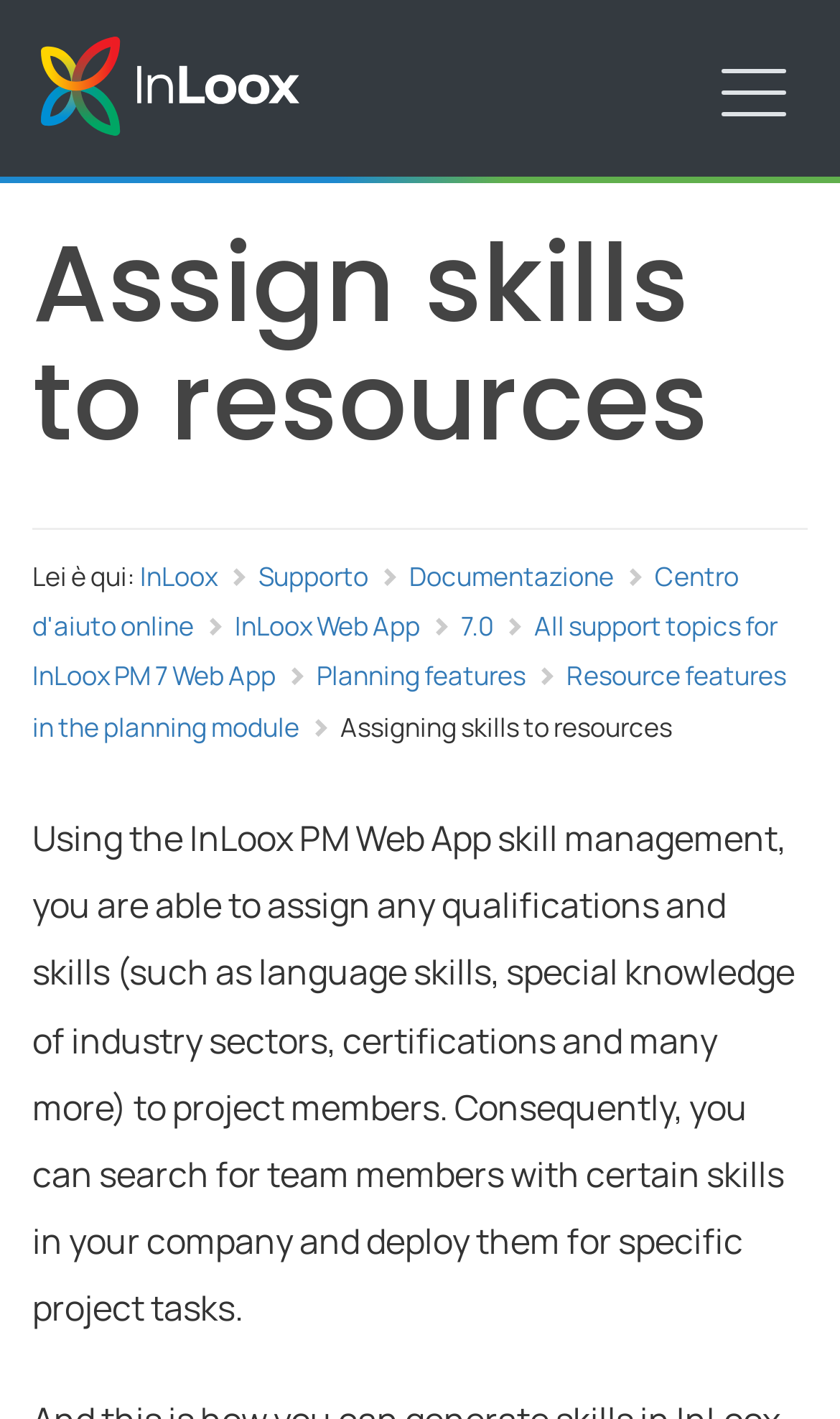Provide the bounding box coordinates of the section that needs to be clicked to accomplish the following instruction: "Go to InLoox homepage."

[0.038, 0.023, 0.395, 0.109]